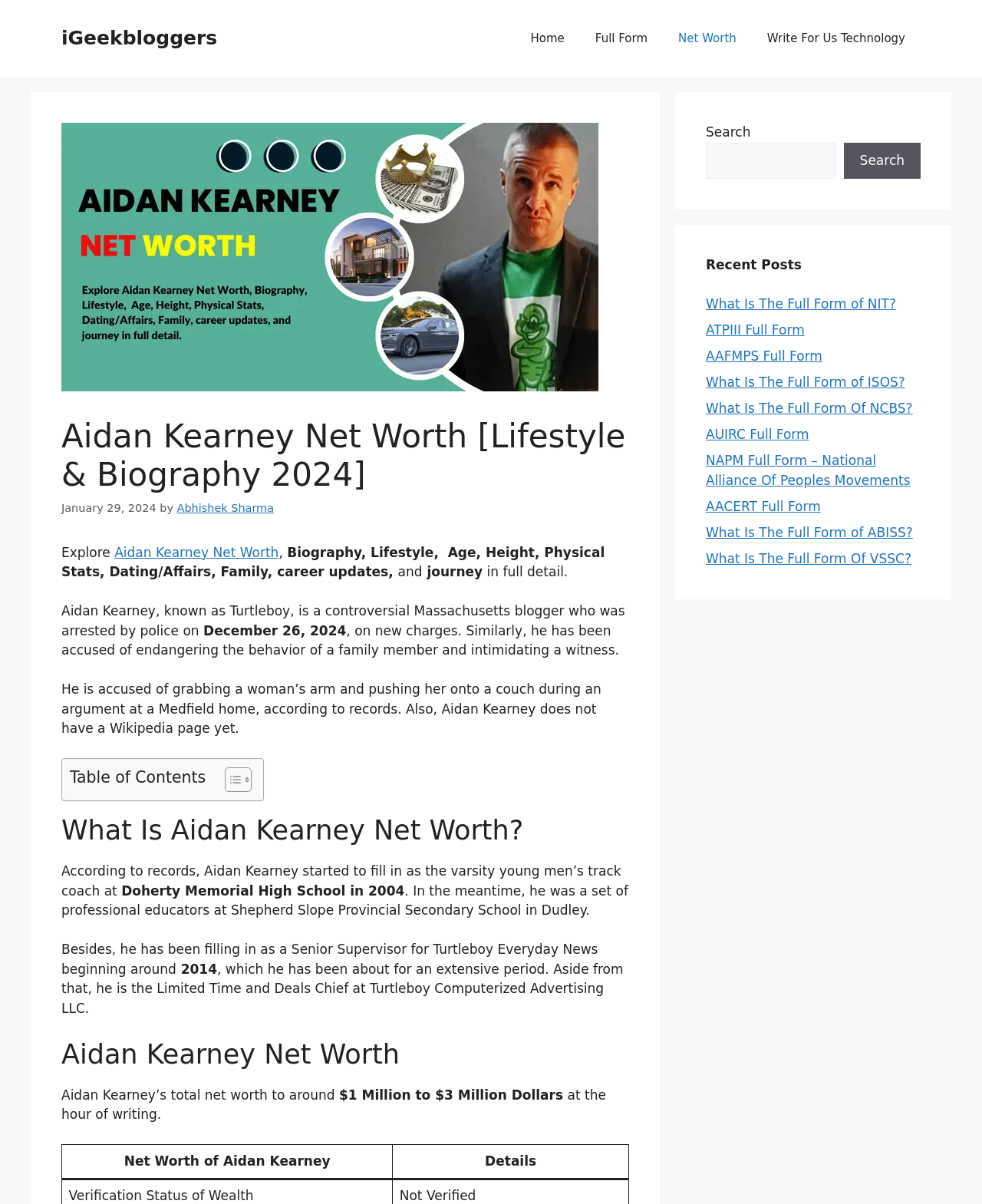Give a detailed account of the webpage, highlighting key information.

This webpage is about Aidan Kearney's net worth and biography. At the top, there is a banner with the site's name "iGeekbloggers" and a navigation menu with links to "Home", "Full Form", "Net Worth", and "Write For Us Technology". Below the navigation menu, there is a large image of Aidan Kearney Net Worth, followed by a header section with the title "Aidan Kearney Net Worth [Lifestyle & Biography 2024]" and a timestamp "January 29, 2024". 

The main content of the webpage is divided into sections. The first section introduces Aidan Kearney, a controversial Massachusetts blogger, and provides a brief overview of his biography, lifestyle, and career updates. The text is accompanied by a table of contents on the left side, which allows users to navigate to specific sections of the webpage.

The next section is titled "What Is Aidan Kearney Net Worth?" and provides information about his net worth, which is estimated to be around $1 Million to $3 Million Dollars. This section also includes details about his career, including his work as a track coach and a senior supervisor at Turtleboy Everyday News.

On the right side of the webpage, there is a complementary section with a search bar and a list of recent posts, including links to articles about the full forms of various abbreviations, such as NIT, ATPIII, and AAFMPS.

Overall, the webpage provides a detailed overview of Aidan Kearney's net worth, biography, and career, along with a table of contents and a search bar for easy navigation.